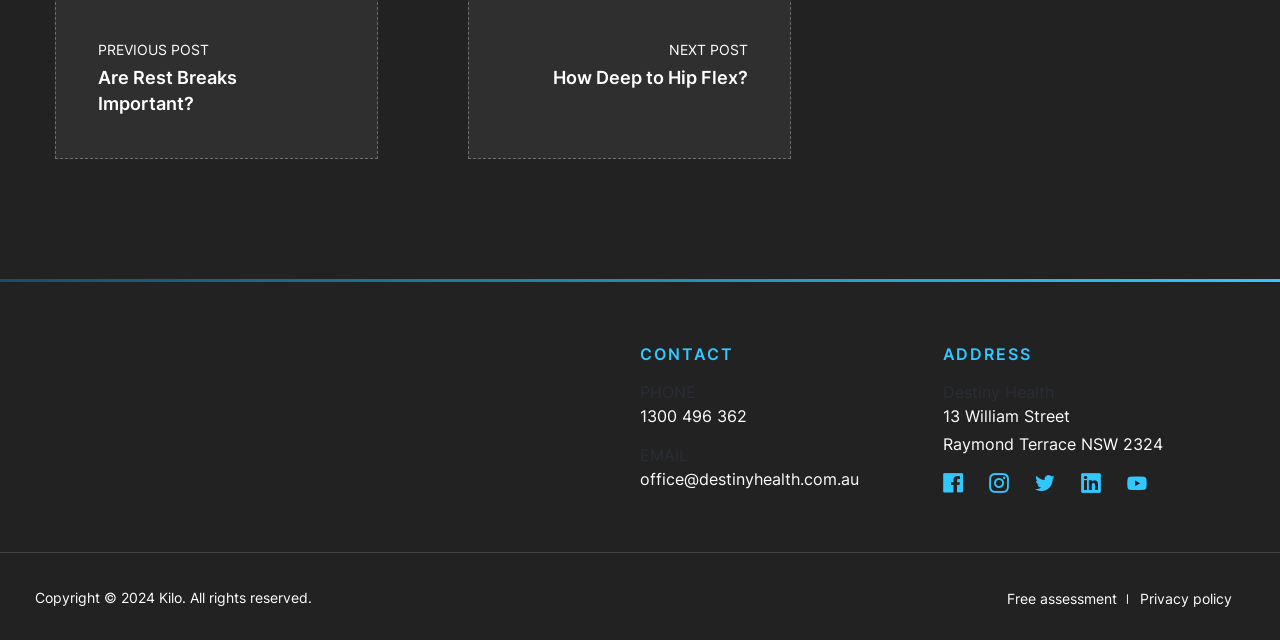Given the description title="Follow us on instagram", predict the bounding box coordinates of the UI element. Ensure the coordinates are in the format (top-left x, top-left y, bottom-right x, bottom-right y) and all values are between 0 and 1.

[0.772, 0.737, 0.793, 0.775]